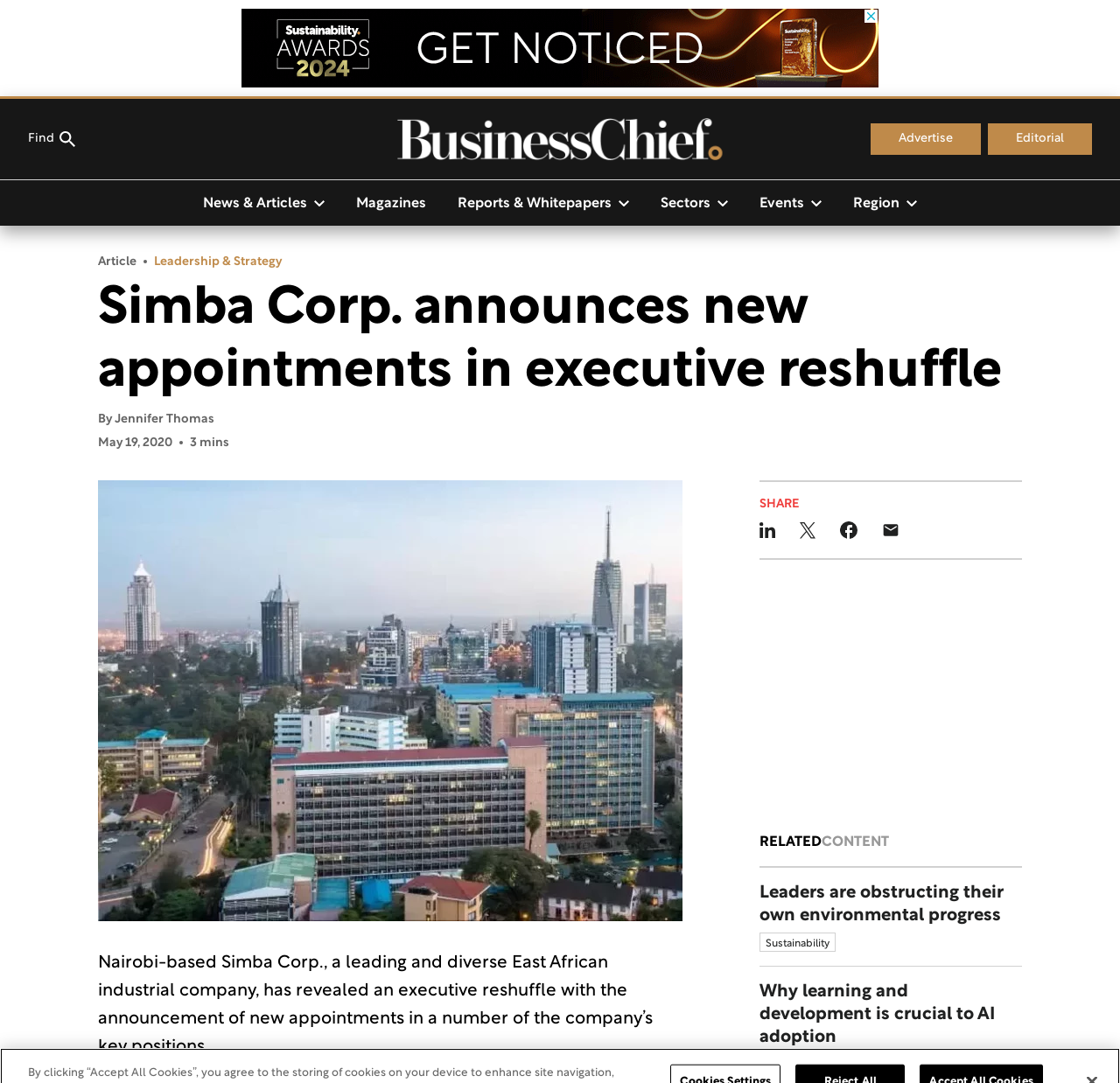Can you identify the bounding box coordinates of the clickable region needed to carry out this instruction: 'Share the article on LinkedIn'? The coordinates should be four float numbers within the range of 0 to 1, stated as [left, top, right, bottom].

[0.678, 0.477, 0.692, 0.503]